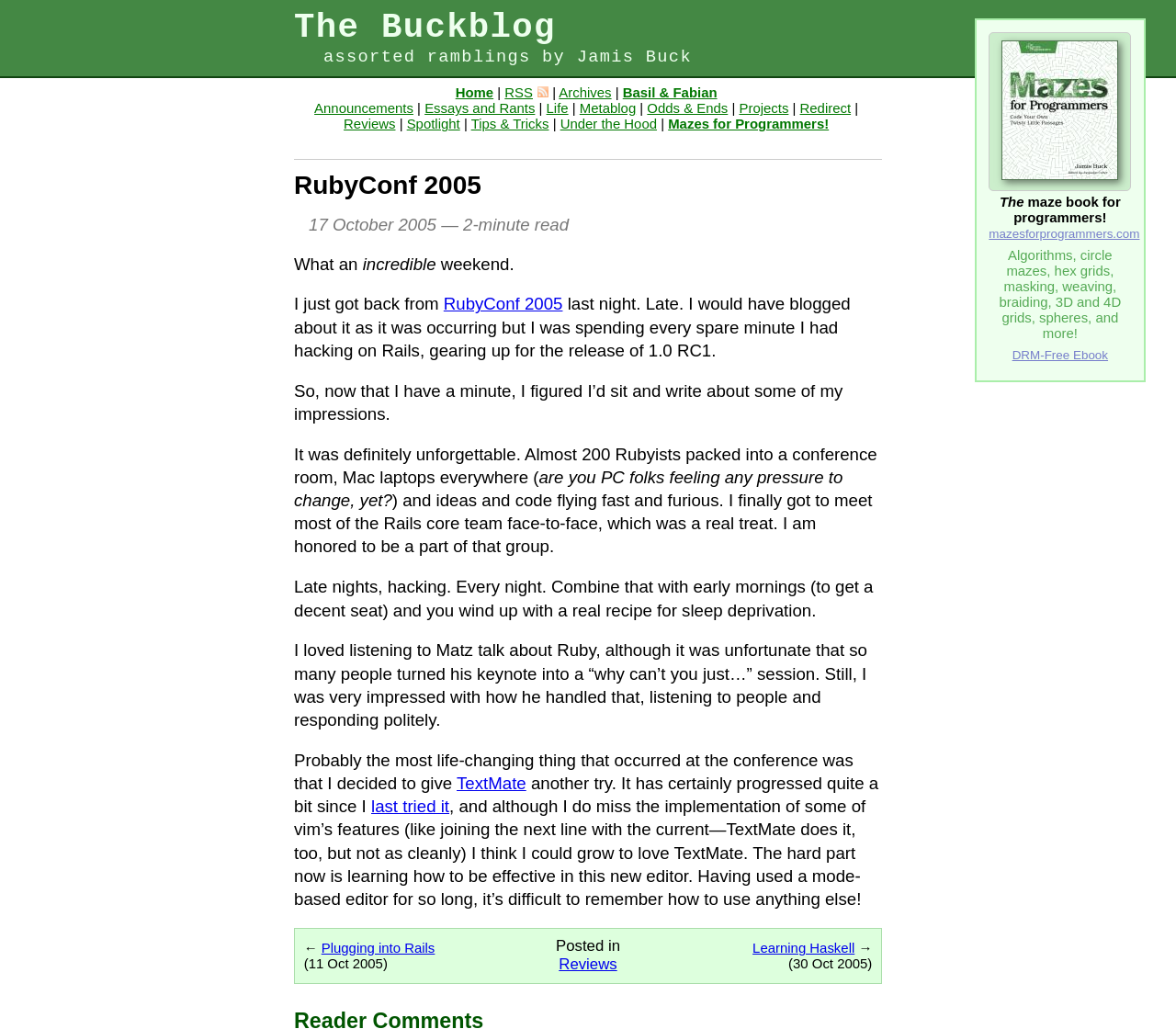Offer an in-depth caption of the entire webpage.

The webpage is a blog post titled "Buckblog: RubyConf 2005" with a focus on the author's experience at the RubyConf 2005 conference. At the top of the page, there is a link to "mazesforprogrammers.com" accompanied by an image and a brief description of the site. Below this, there is a heading "The Buckblog" followed by a subheading "assorted ramblings by Jamis Buck".

On the left side of the page, there is a navigation menu with links to various sections of the blog, including "Home", "RSS", "Archives", and others. Above this menu, there is a heading "RubyConf 2005" which indicates the main topic of the blog post.

The main content of the blog post is a series of paragraphs describing the author's experience at the RubyConf 2005 conference. The text is divided into several sections, with headings and subheadings that break up the content. The author discusses their impressions of the conference, including the people they met, the ideas and code they saw, and the late nights spent hacking on Rails.

Throughout the text, there are links to other relevant topics, such as TextMate and Rails. At the bottom of the page, there is a table with three columns, each containing a link to a related blog post, including "Plugging into Rails", "Reviews", and "Learning Haskell".

Overall, the webpage is a personal blog post that shares the author's thoughts and experiences at the RubyConf 2005 conference, with links to related topics and other blog posts.